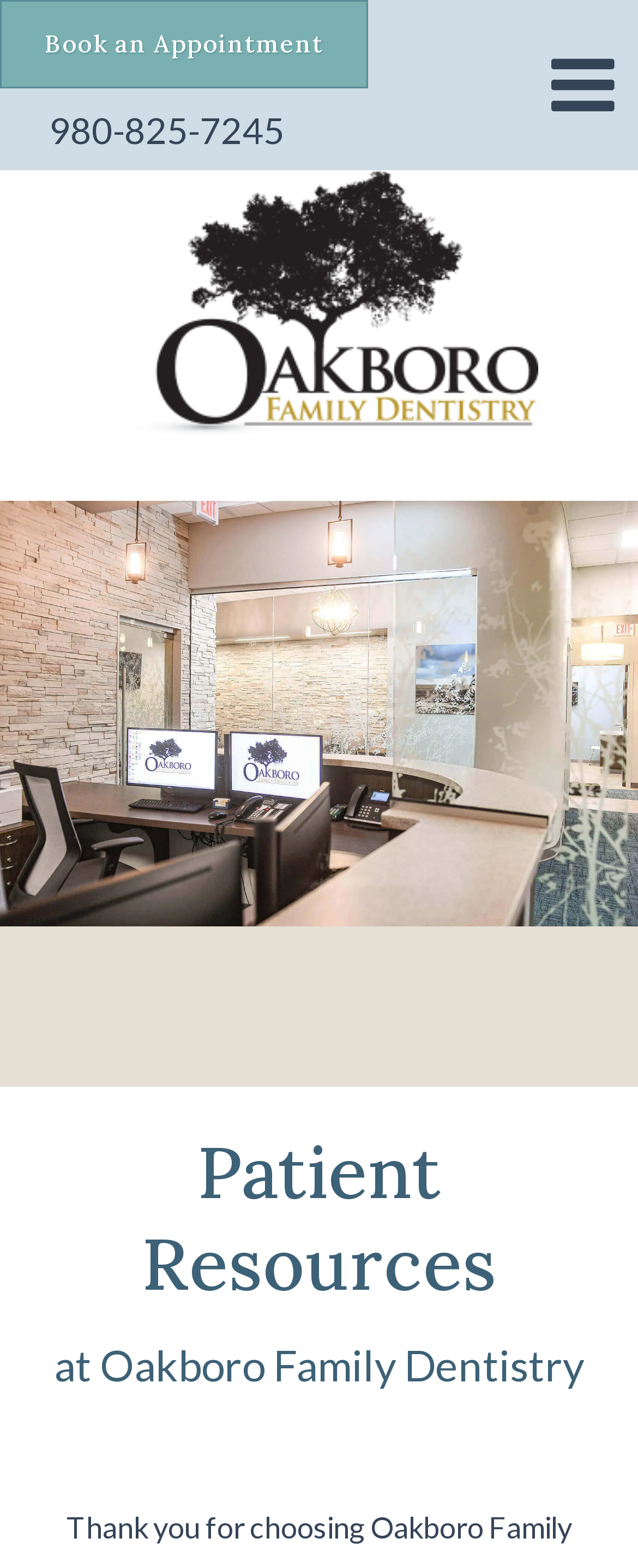Given the webpage screenshot, identify the bounding box of the UI element that matches this description: "alt="logo"".

[0.158, 0.182, 0.842, 0.202]